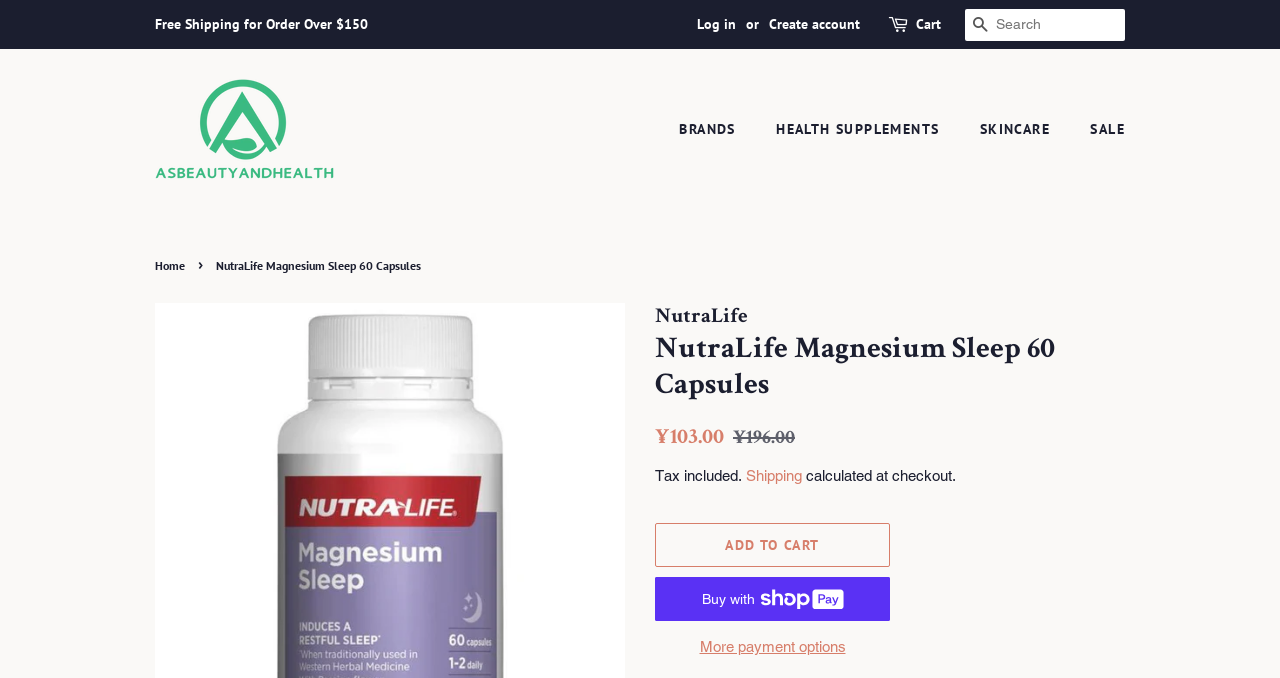Predict the bounding box of the UI element that fits this description: "Sale".

[0.84, 0.163, 0.879, 0.219]